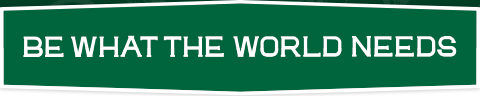Convey all the details present in the image.

The image features a bold and motivational banner reading "BE WHAT THE WORLD NEEDS." Set against a deep green background, the striking white lettering emphasizes a message of empowerment and purpose. This image aligns with the University of Saskatchewan's Indigenous Engagement initiatives, which work to uplift Indigenous voices and promote community-focused strategies. The content surrounding this banner highlights the university's commitment to supporting Indigenous students, staff, and communities, fostering reconciliation, and advancing Indigenous Knowledges. The overall theme encourages individuals to embrace their roles in creating positive change within the world.